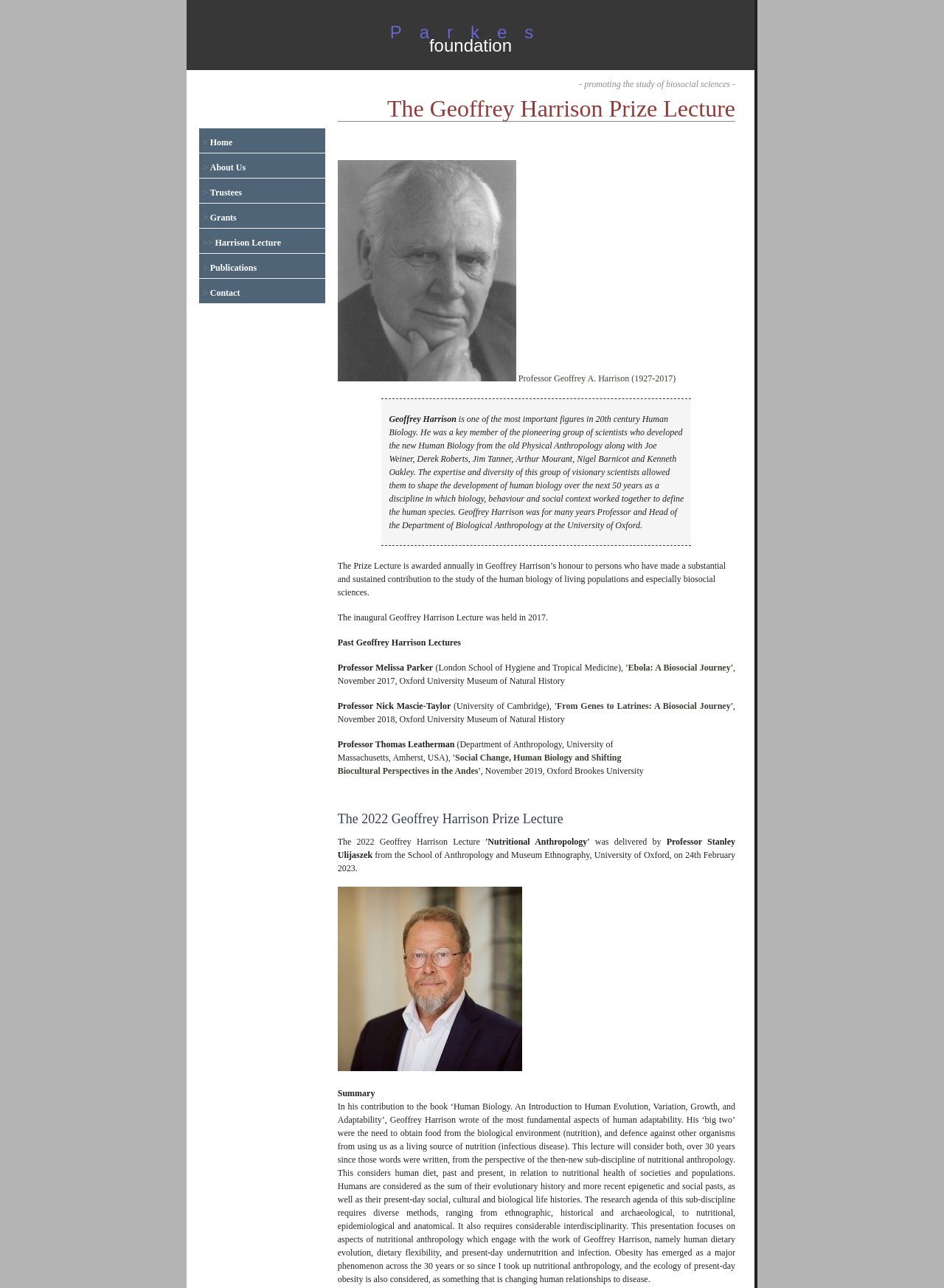Identify the bounding box coordinates of the section that should be clicked to achieve the task described: "Click About Us".

[0.222, 0.126, 0.26, 0.134]